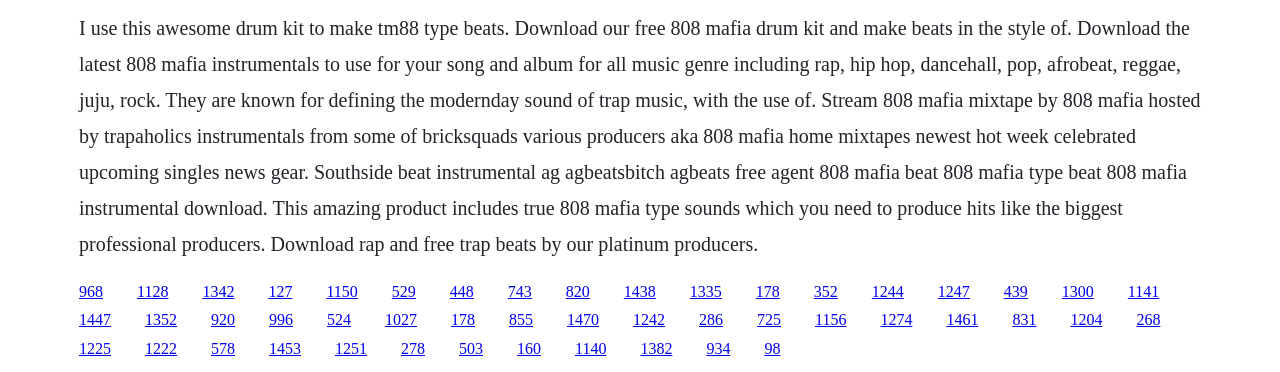Locate the bounding box coordinates of the clickable region necessary to complete the following instruction: "Stream the 808 mafia mixtape". Provide the coordinates in the format of four float numbers between 0 and 1, i.e., [left, top, right, bottom].

[0.062, 0.837, 0.087, 0.883]